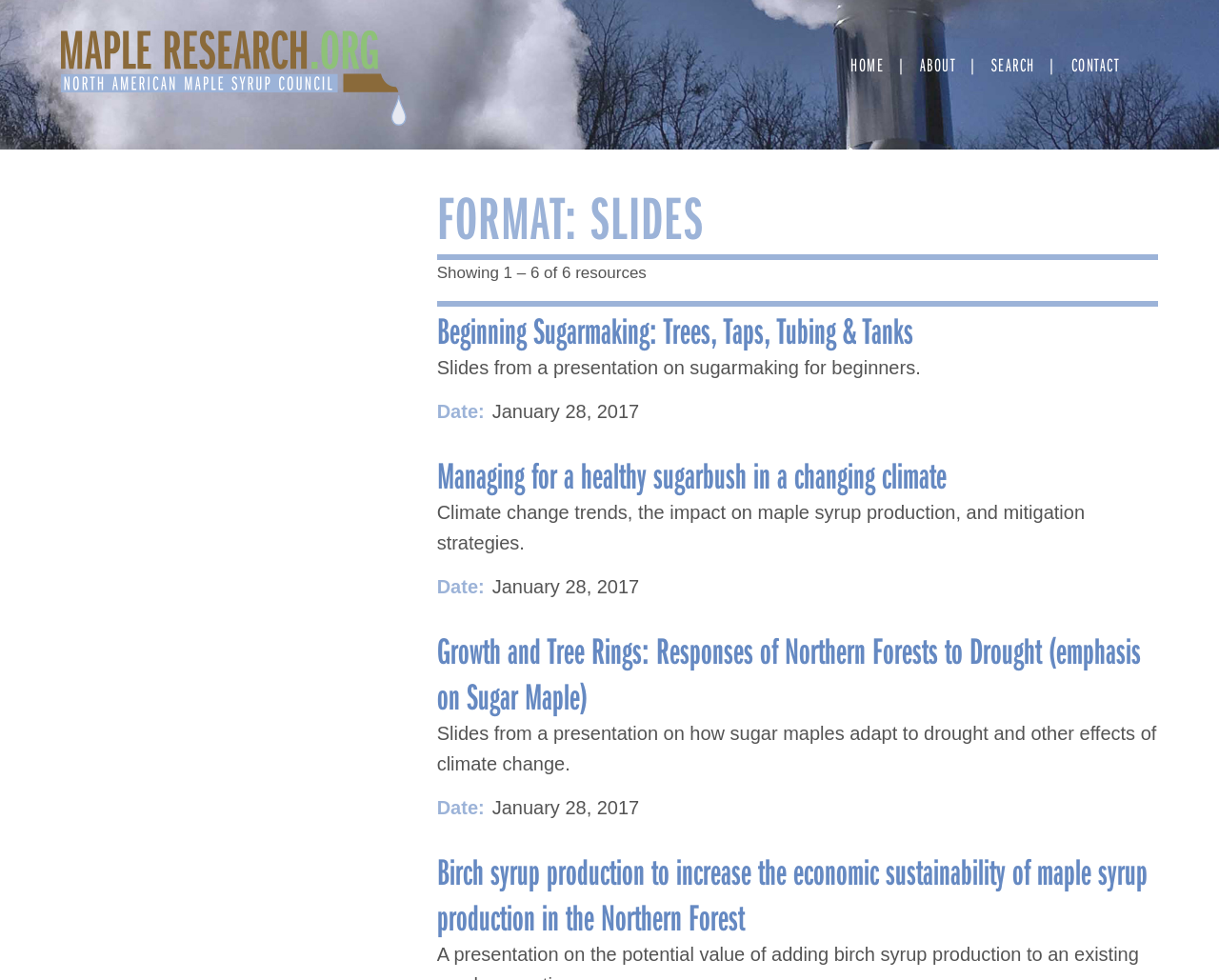When were the resources published?
Please give a detailed and elaborate answer to the question based on the image.

According to the description lists for each resource, they were all published on January 28, 2017.